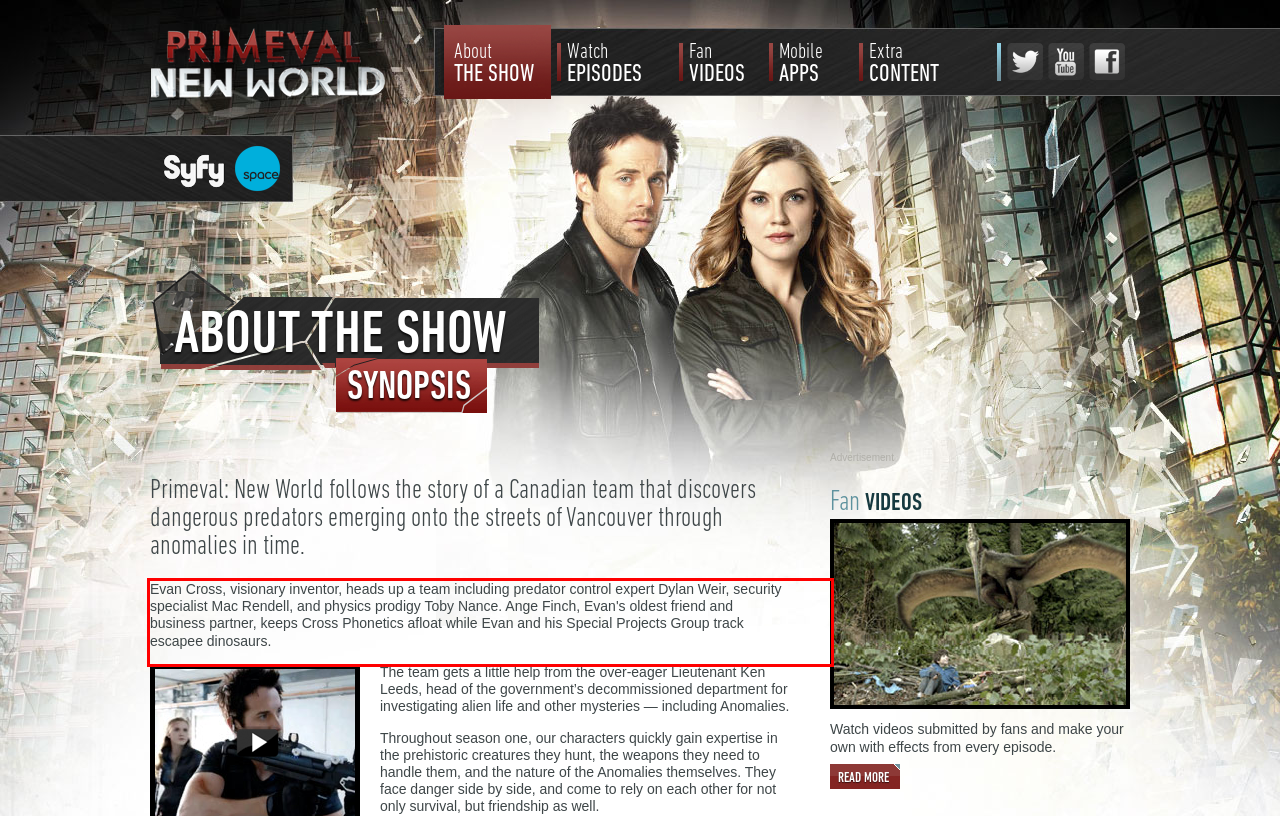Please recognize and transcribe the text located inside the red bounding box in the webpage image.

Evan Cross, visionary inventor, heads up a team including predator control expert Dylan Weir, security specialist Mac Rendell, and physics prodigy Toby Nance. Ange Finch, Evan's oldest friend and business partner, keeps Cross Phonetics afloat while Evan and his Special Projects Group track escapee dinosaurs.